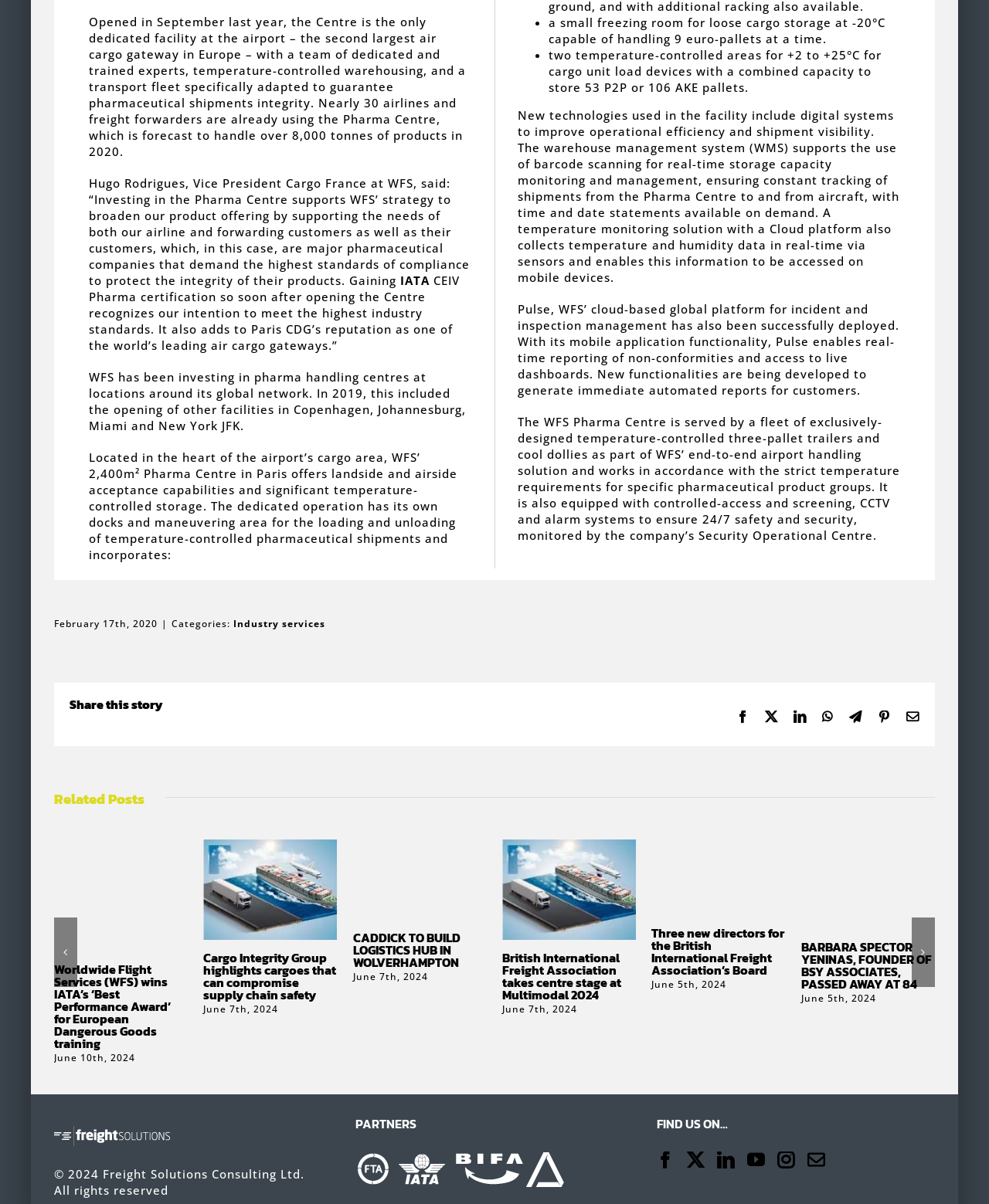Answer the question with a single word or phrase: 
How many temperature-controlled areas are there for +2 to +25°C?

Two